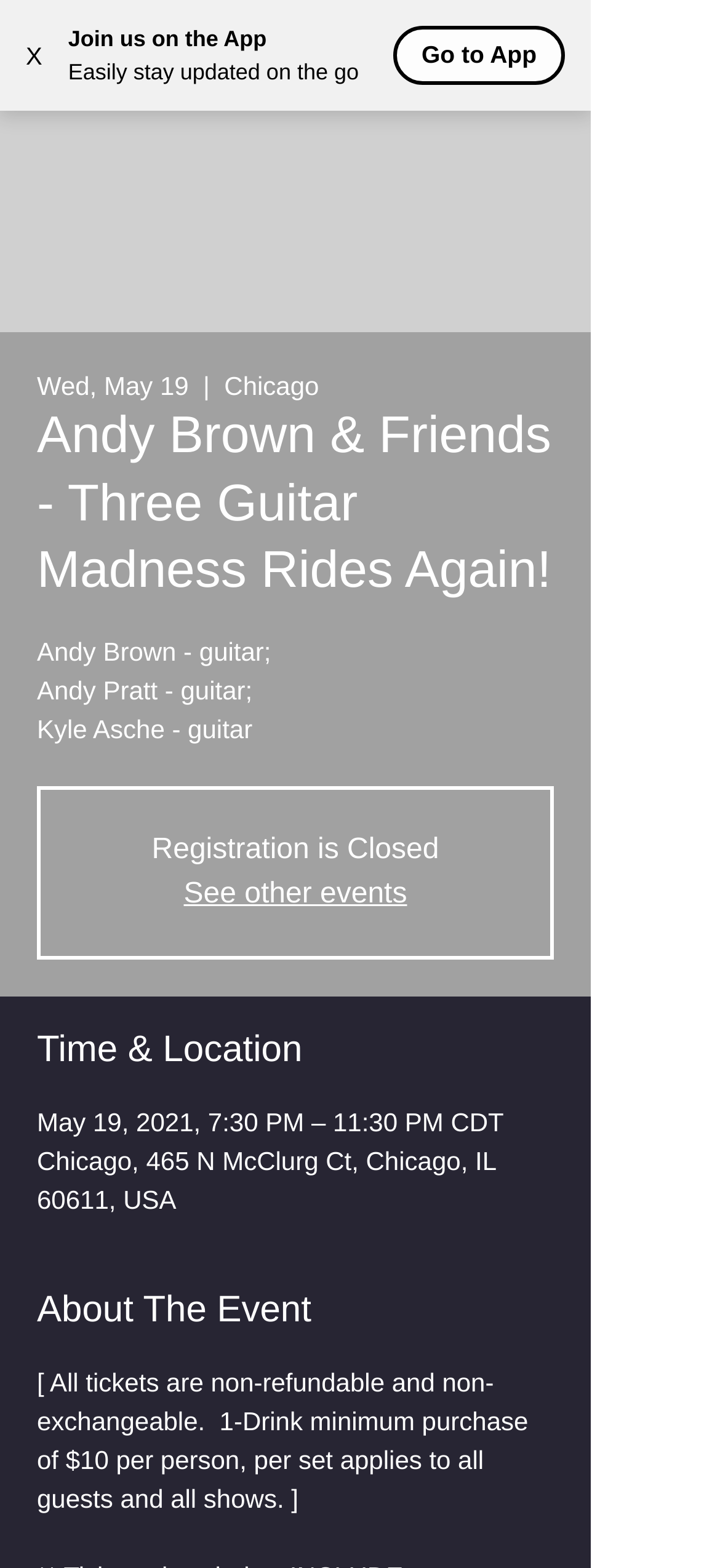Please specify the bounding box coordinates in the format (top-left x, top-left y, bottom-right x, bottom-right y), with all values as floating point numbers between 0 and 1. Identify the bounding box of the UI element described by: X

[0.0, 0.01, 0.095, 0.061]